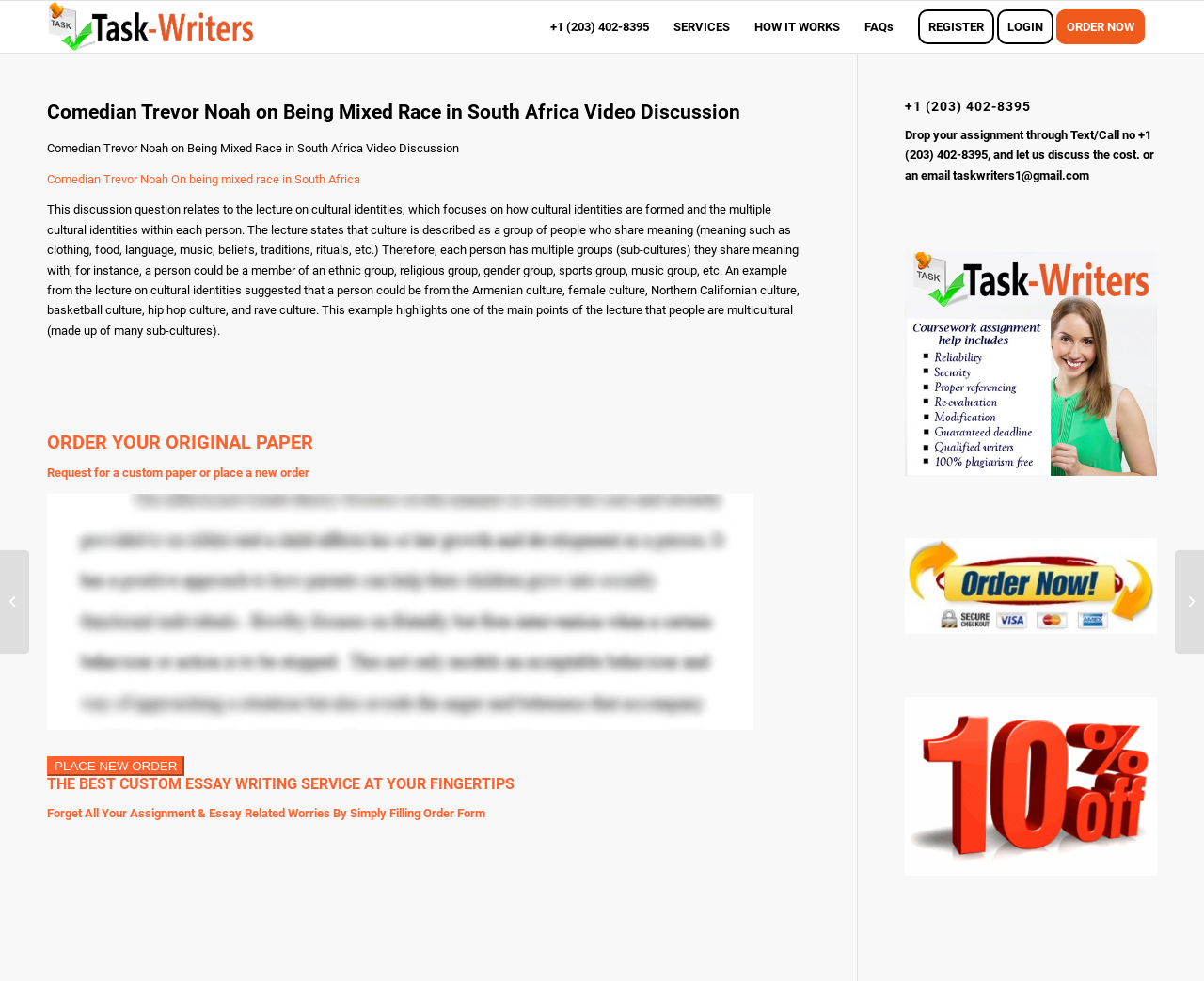Identify the bounding box coordinates for the element that needs to be clicked to fulfill this instruction: "Click the 'REGISTER' menu item". Provide the coordinates in the format of four float numbers between 0 and 1: [left, top, right, bottom].

[0.752, 0.001, 0.836, 0.054]